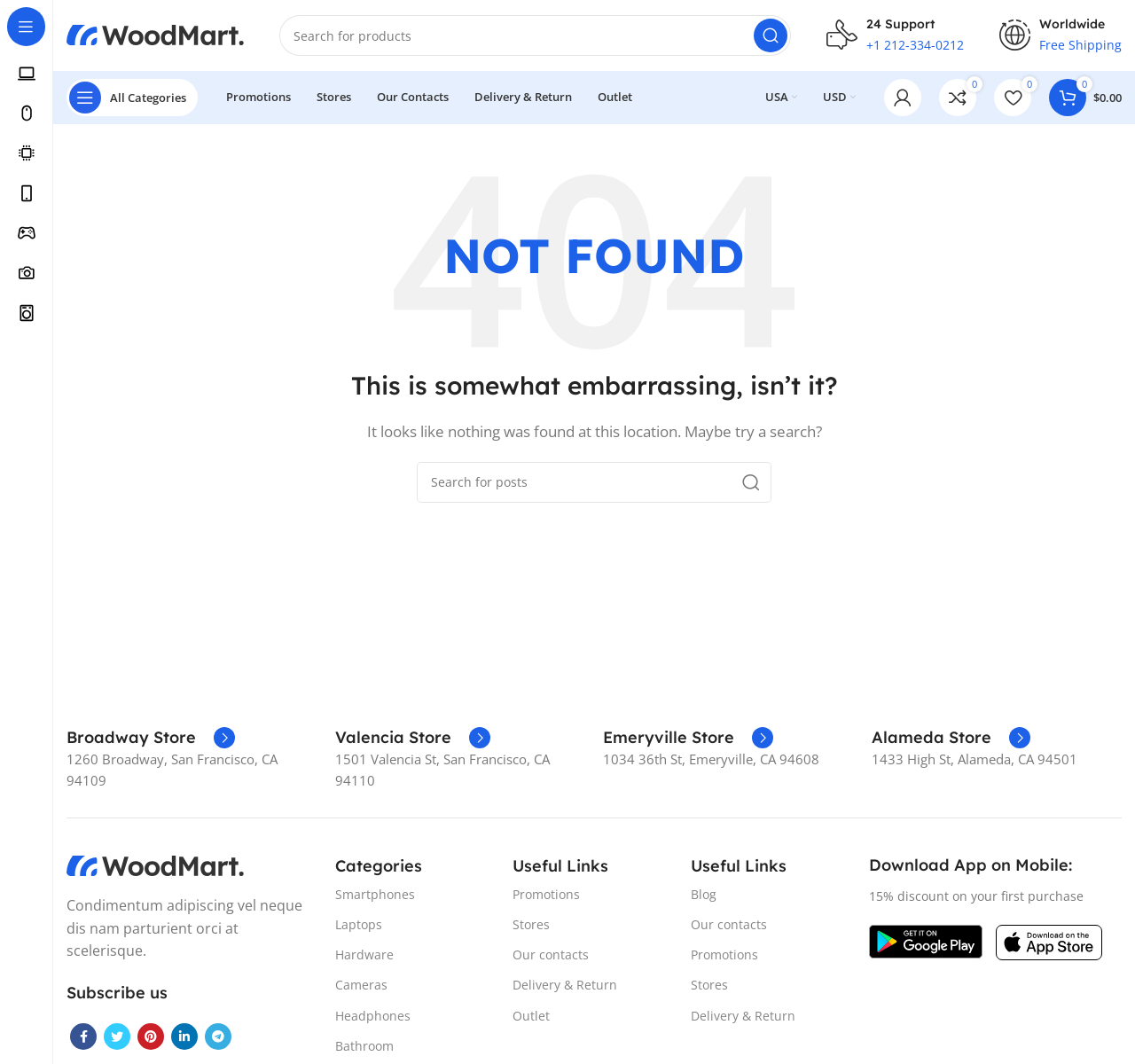Construct a thorough caption encompassing all aspects of the webpage.

This webpage displays a "Page not found" error message. At the top, there is a navigation menu with links to various categories, including "Laptops, Tablets & PCs", "Computer & Office", "Hardware & Components", and more. Below the navigation menu, there is a search bar with a search button.

On the left side of the page, there is a secondary navigation menu with links to "Promotions", "Stores", "Our Contacts", and more. Below this menu, there is a section with links to different countries, including the USA, and a link to change the currency to USD.

In the main content area, there is a large heading that reads "NOT FOUND" and a subheading that says "This is somewhat embarrassing, isn’t it?". Below this, there is a paragraph of text that suggests searching for what the user is looking for. There is also a search bar with a search button.

Below the search bar, there are three sections, each with a heading and an address. The headings are "Broadway Store", "Valencia Store", and "Emeryville Store", and the addresses are in San Francisco and Emeryville, California.

At the bottom of the page, there is a section with links to social media platforms, including Facebook, Twitter, and LinkedIn. There is also a section with links to various categories, including "Smartphones", "Laptops", and "Hardware", and a section with links to "Promotions", "Stores", and more.

Throughout the page, there are several images, including icons for the social media platforms and logos for the stores.